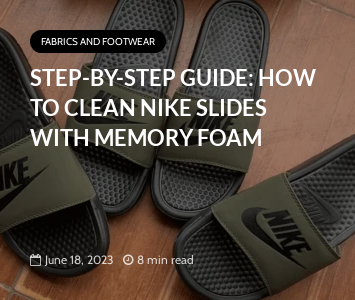What is the primary focus of the guide?
Carefully examine the image and provide a detailed answer to the question.

The title 'Step-by-Step Guide: How to Clean Nike Slides with Memory Foam' and the header 'FABRICS AND FOOTWEAR' indicate that the primary focus of the guide is to provide cleaning tips for materials specific to footwear, particularly Nike slides with memory foam.